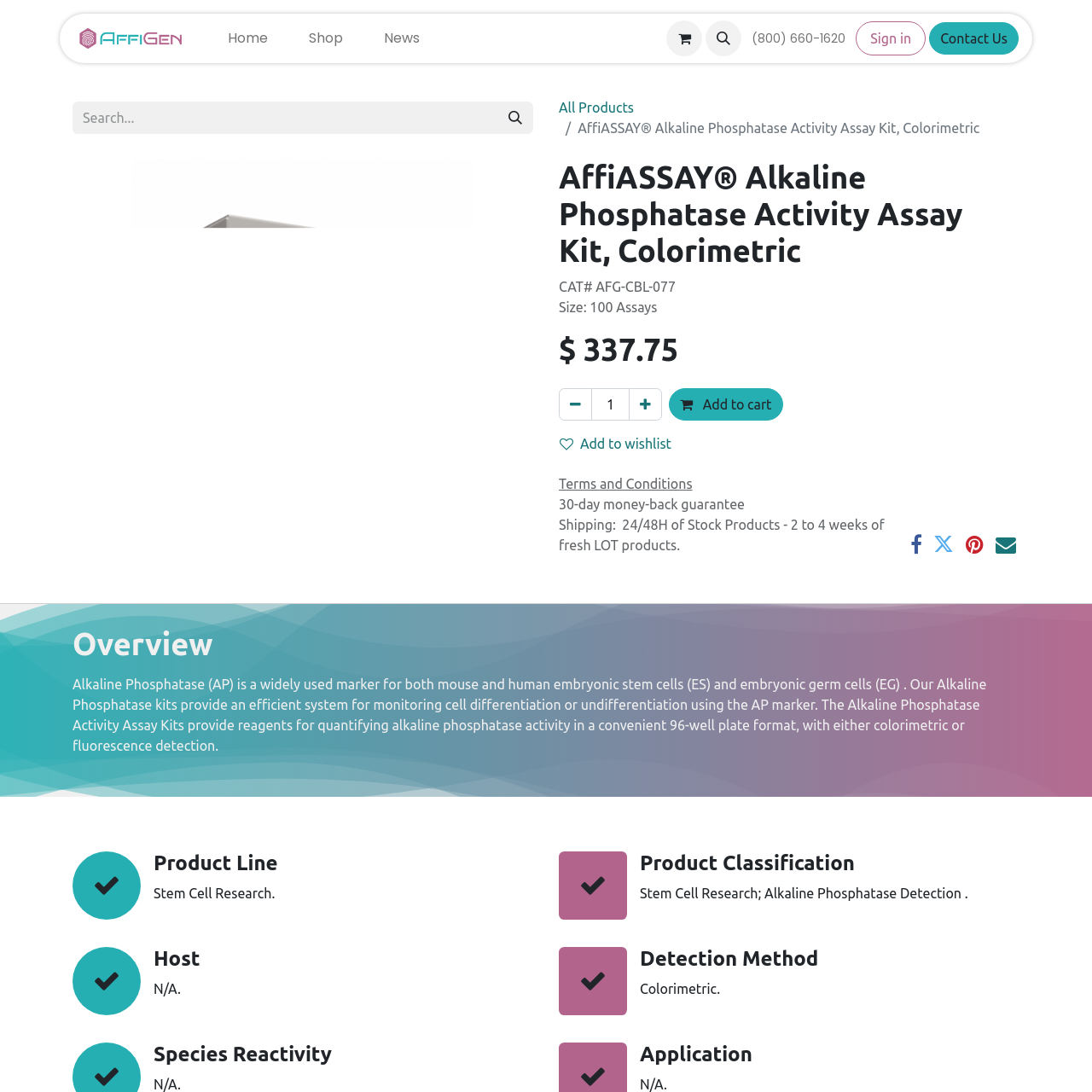Highlight the bounding box coordinates of the element that should be clicked to carry out the following instruction: "Contact Us". The coordinates must be given as four float numbers ranging from 0 to 1, i.e., [left, top, right, bottom].

[0.851, 0.02, 0.933, 0.05]